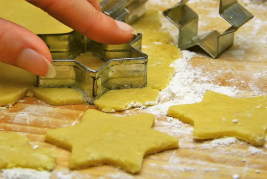What is the purpose of the flour on the star shapes?
Answer the question with a single word or phrase, referring to the image.

adds rustic charm